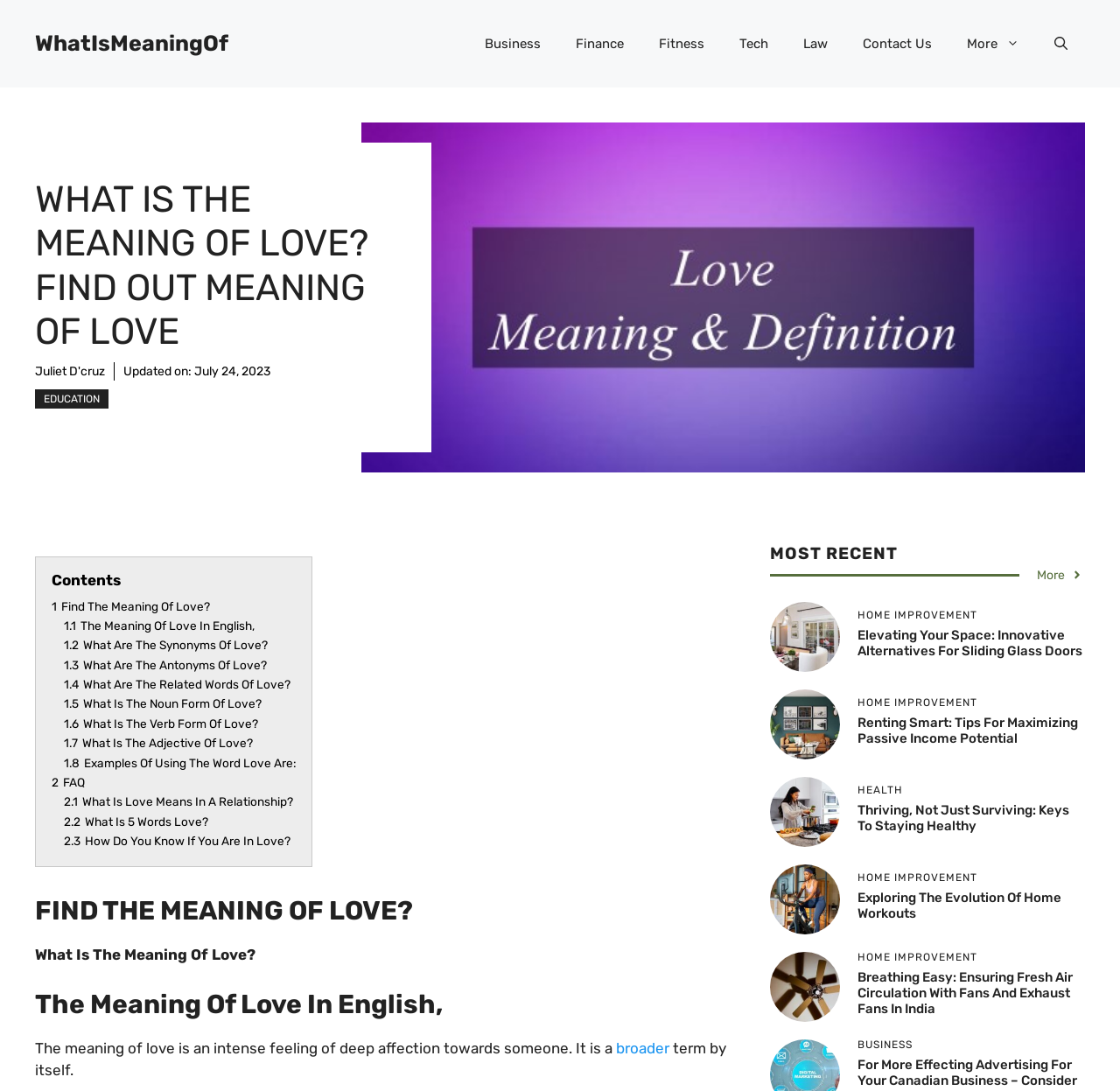How many categories are listed in the primary navigation?
Using the visual information, reply with a single word or short phrase.

7